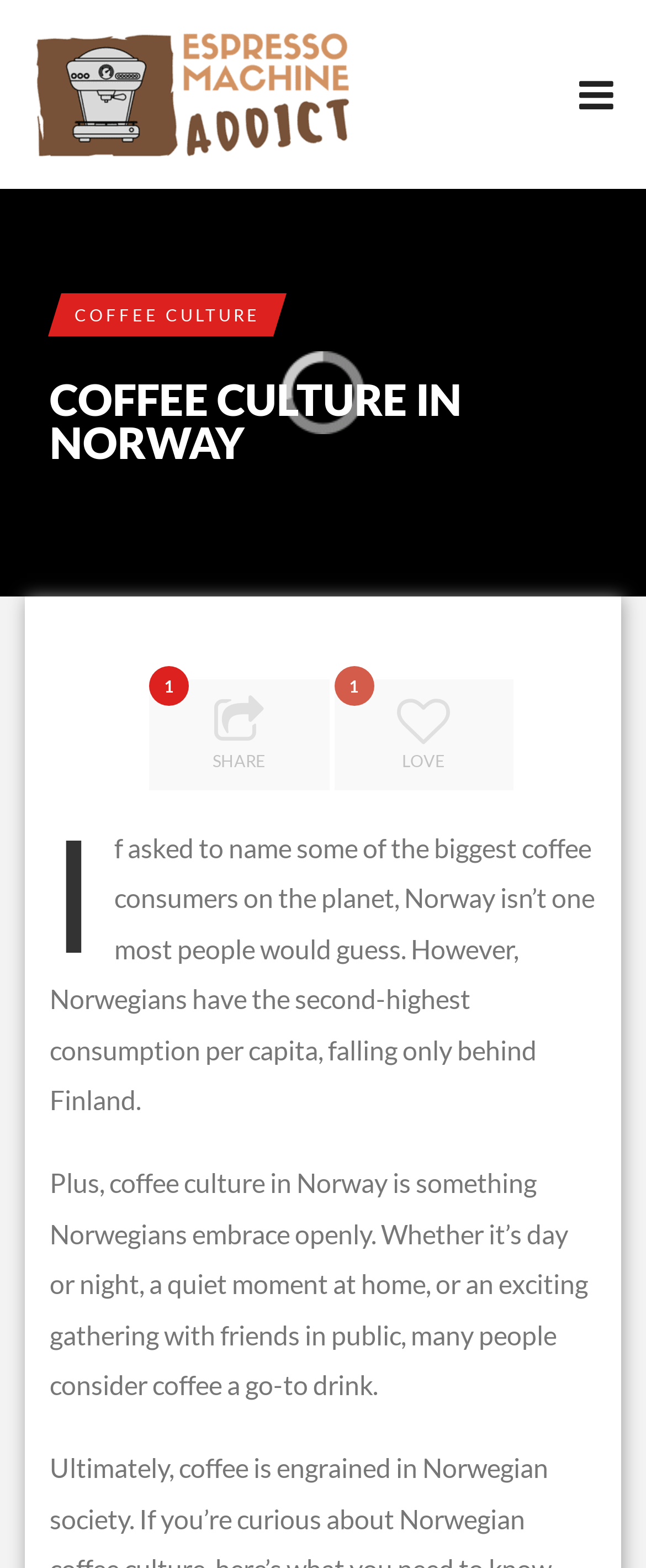Answer the question below using just one word or a short phrase: 
What is the purpose of coffee in Norwegian culture?

Go-to drink